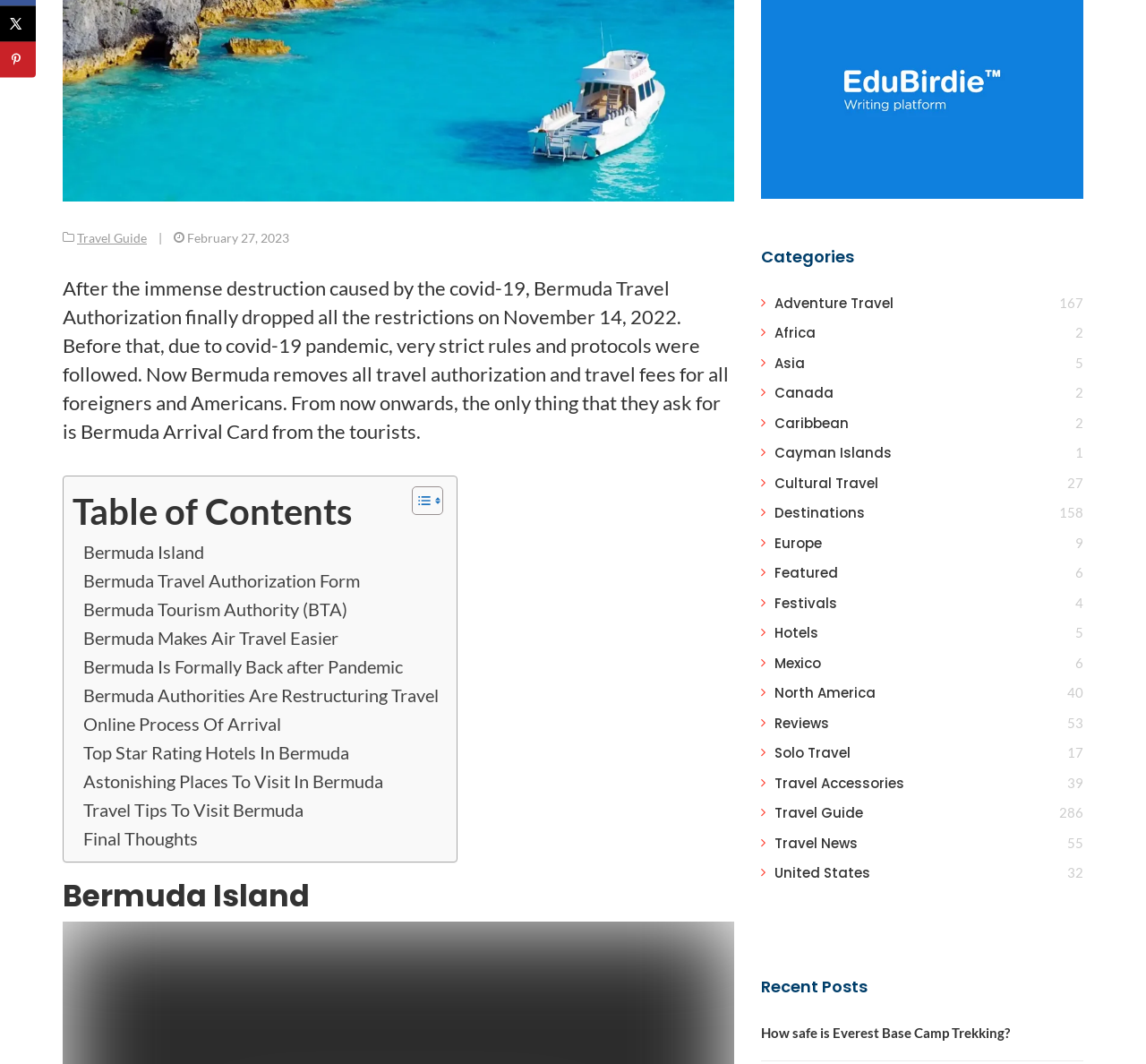Extract the bounding box of the UI element described as: "Travel Guide".

[0.676, 0.755, 0.753, 0.773]